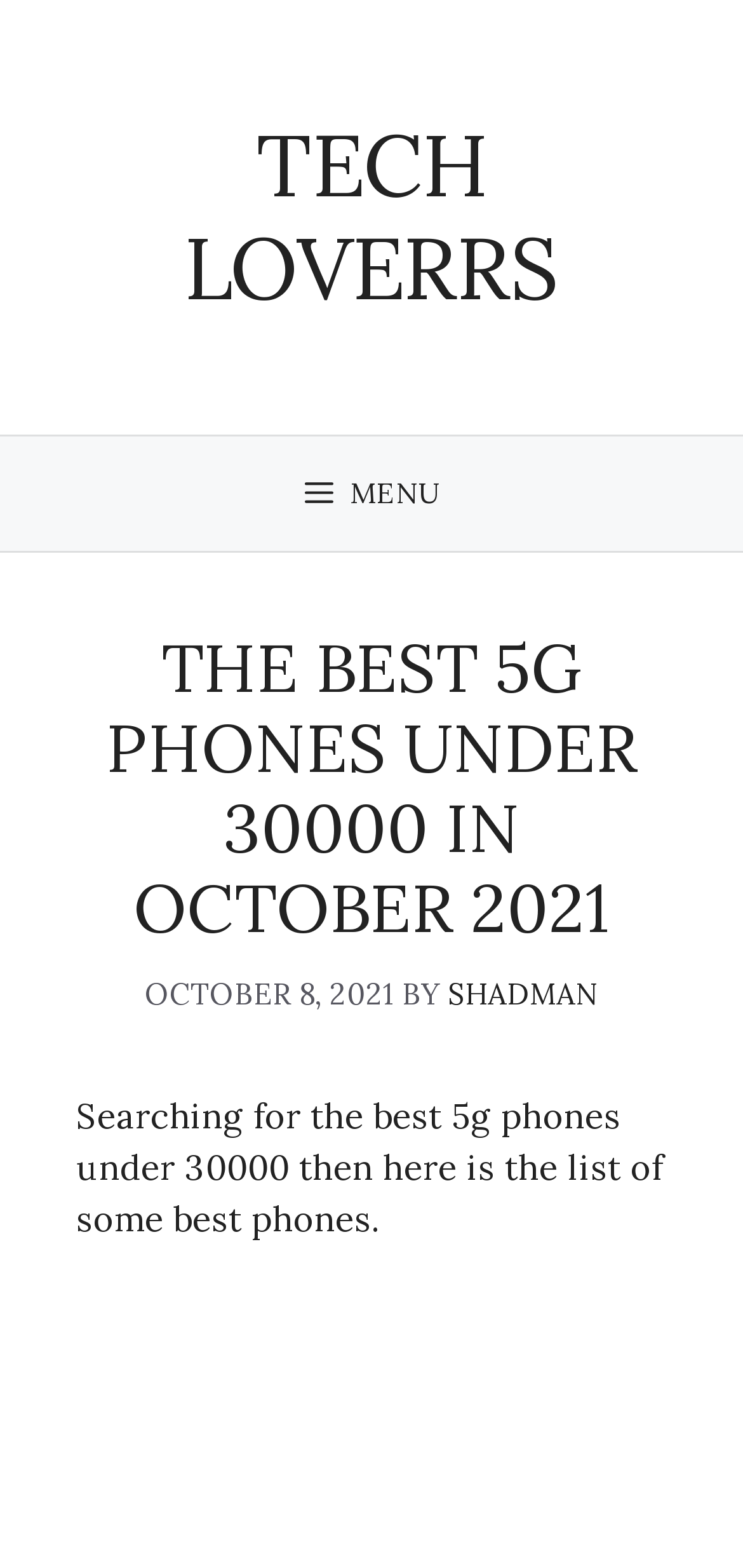How many authors are mentioned on this webpage?
Give a detailed and exhaustive answer to the question.

I found the author's name 'SHADMAN' mentioned in the webpage, which is located in the header section, specifically in the 'BY' section.